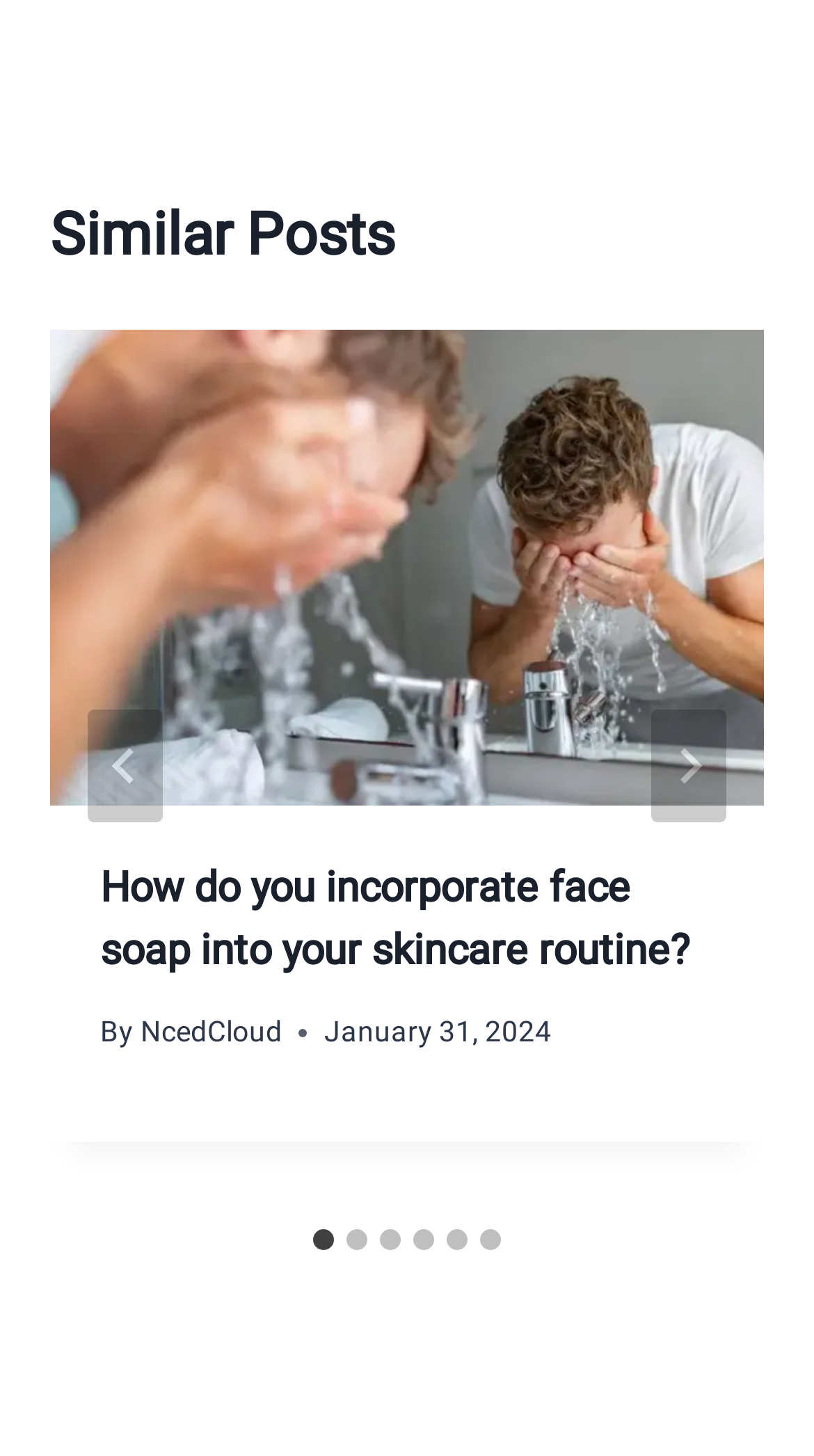Specify the bounding box coordinates of the area to click in order to execute this command: 'Select slide 2'. The coordinates should consist of four float numbers ranging from 0 to 1, and should be formatted as [left, top, right, bottom].

[0.426, 0.844, 0.451, 0.858]